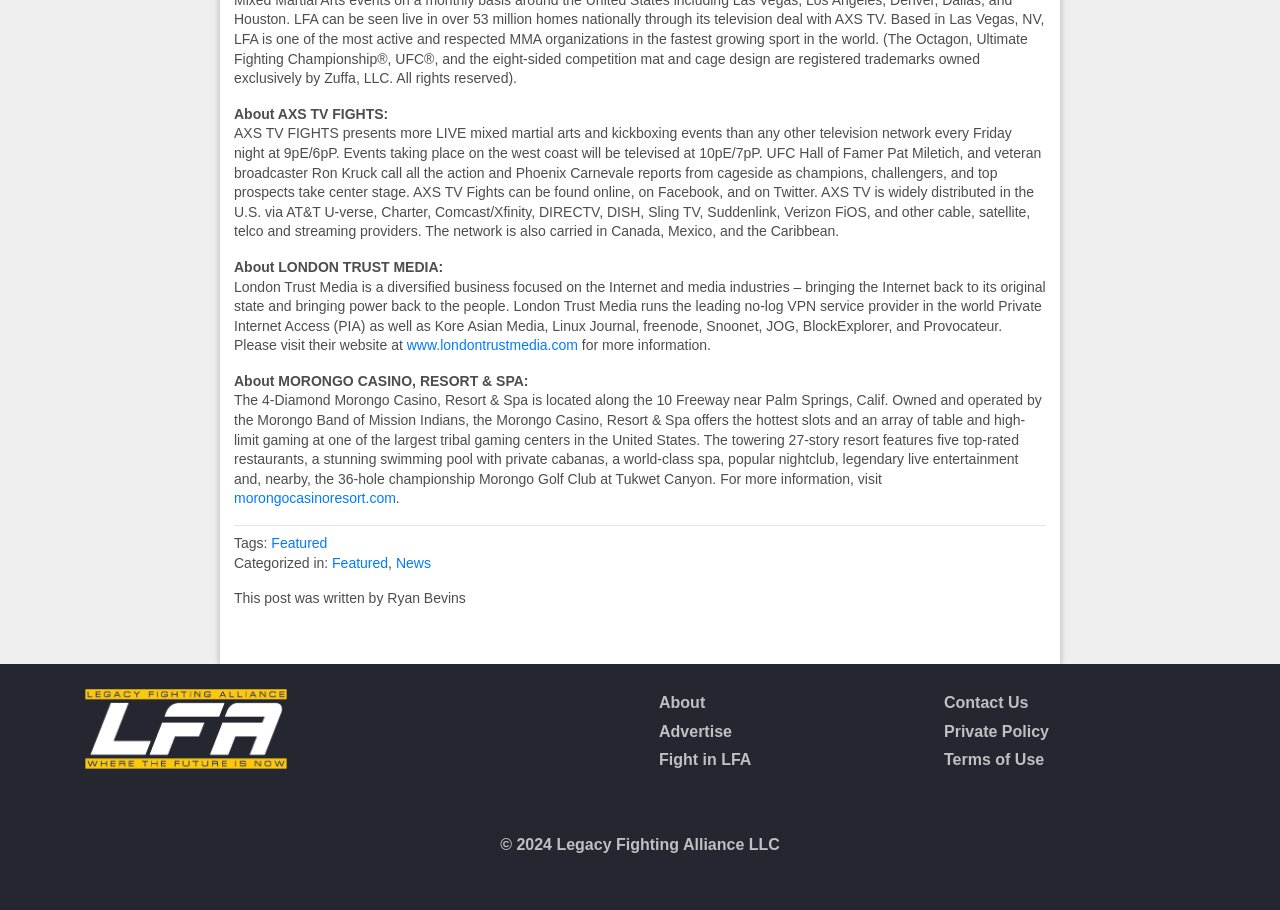Pinpoint the bounding box coordinates of the element that must be clicked to accomplish the following instruction: "Search for doramas". The coordinates should be in the format of four float numbers between 0 and 1, i.e., [left, top, right, bottom].

None